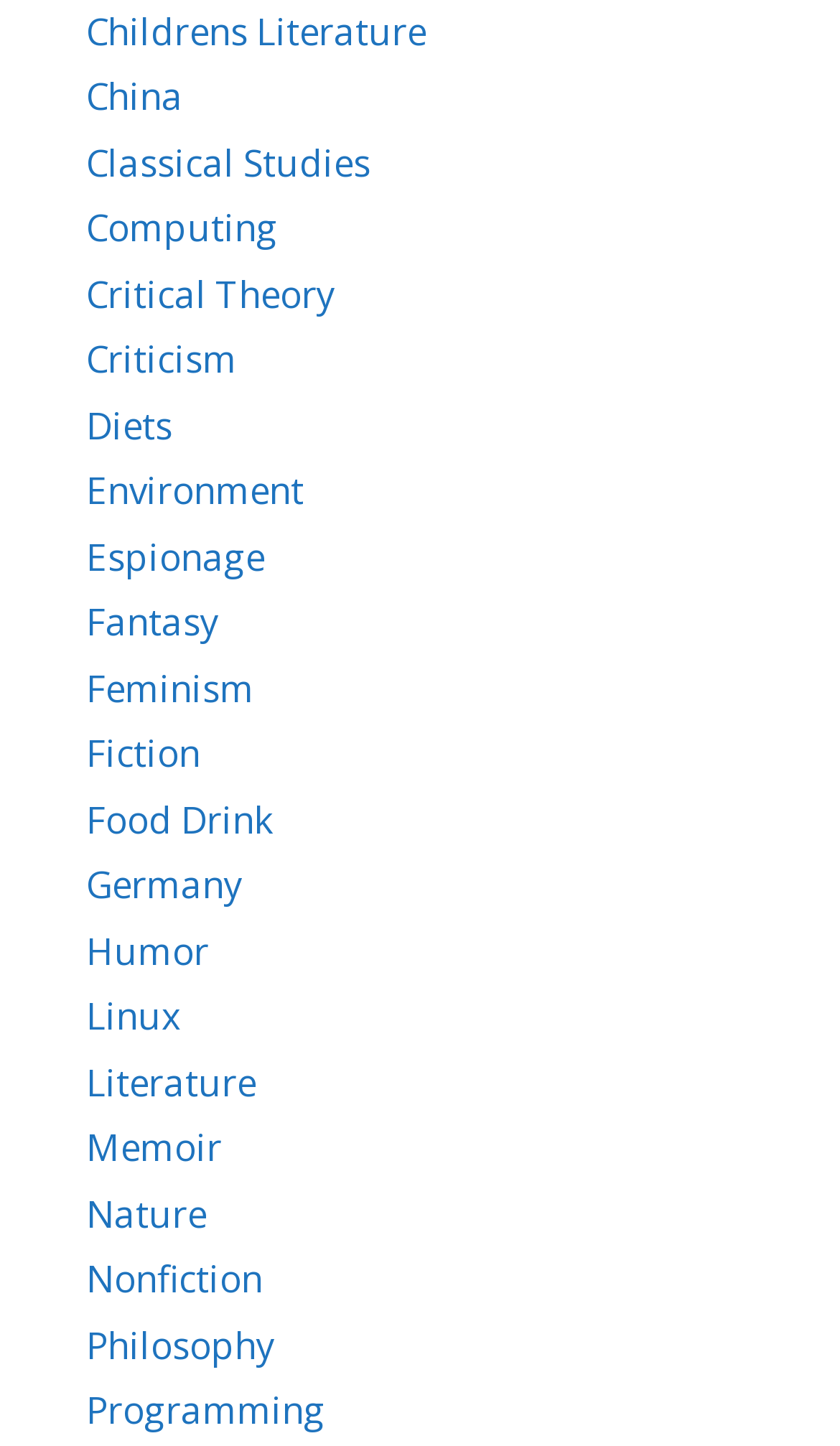Please answer the following question as detailed as possible based on the image: 
Are there any categories related to technology?

Yes, there are categories related to technology, such as 'Computing', 'Linux', and 'Programming', which are all link elements with unique OCR text and bounding box coordinates. These categories are scattered throughout the list, but can be identified by their relevant keywords.